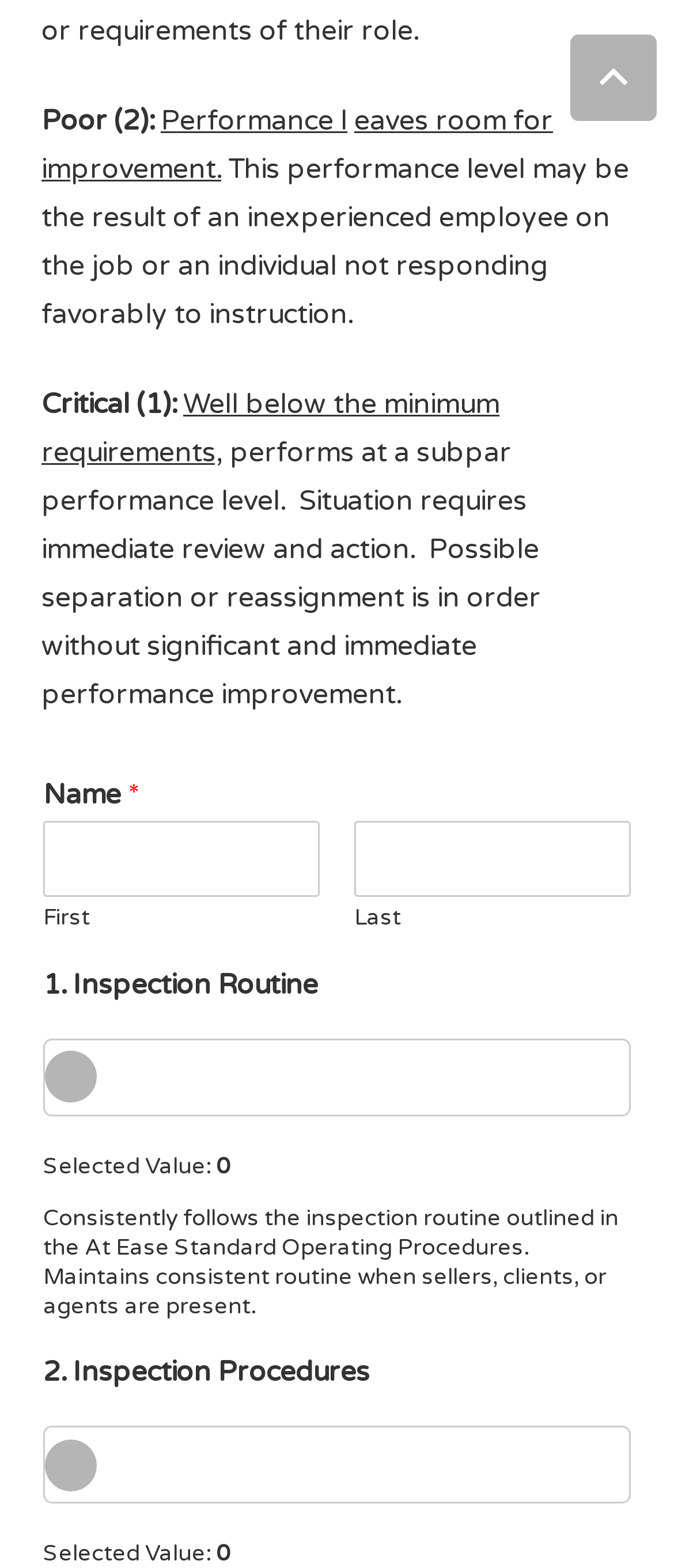How many inspection procedures are listed?
Based on the image, answer the question in a detailed manner.

There are two inspection procedures listed, namely '1. Inspection Routine' and '2. Inspection Procedures', as indicated by the StaticText elements with these texts.